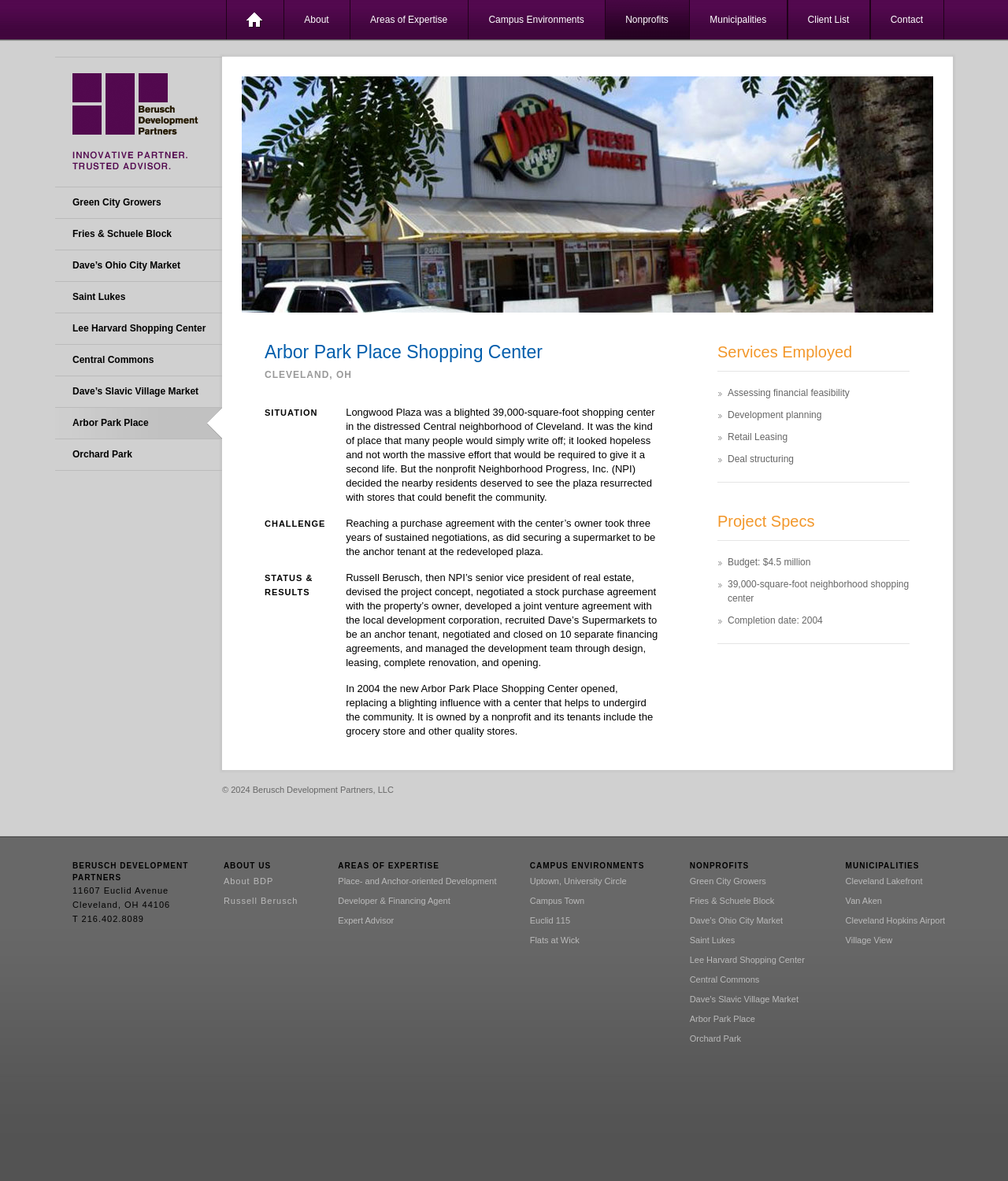Determine the bounding box coordinates of the clickable element to complete this instruction: "View the 'Arbor Park Place Shopping Center' project". Provide the coordinates in the format of four float numbers between 0 and 1, [left, top, right, bottom].

[0.262, 0.287, 0.653, 0.32]